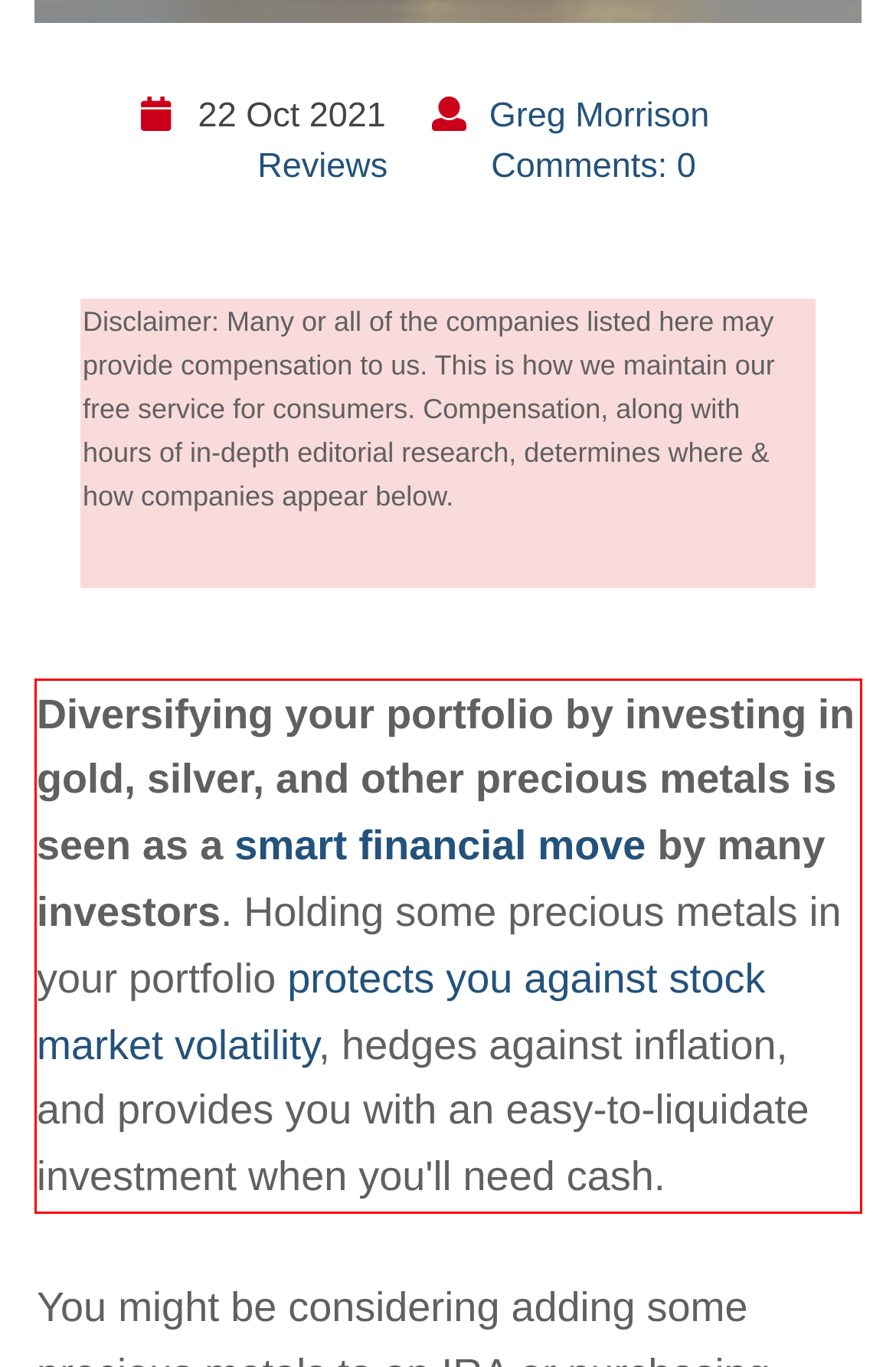Please recognize and transcribe the text located inside the red bounding box in the webpage image.

Diversifying your portfolio by investing in gold, silver, and other precious metals is seen as a smart financial move by many investors. Holding some precious metals in your portfolio protects you against stock market volatility, hedges against inflation, and provides you with an easy-to-liquidate investment when you'll need cash.